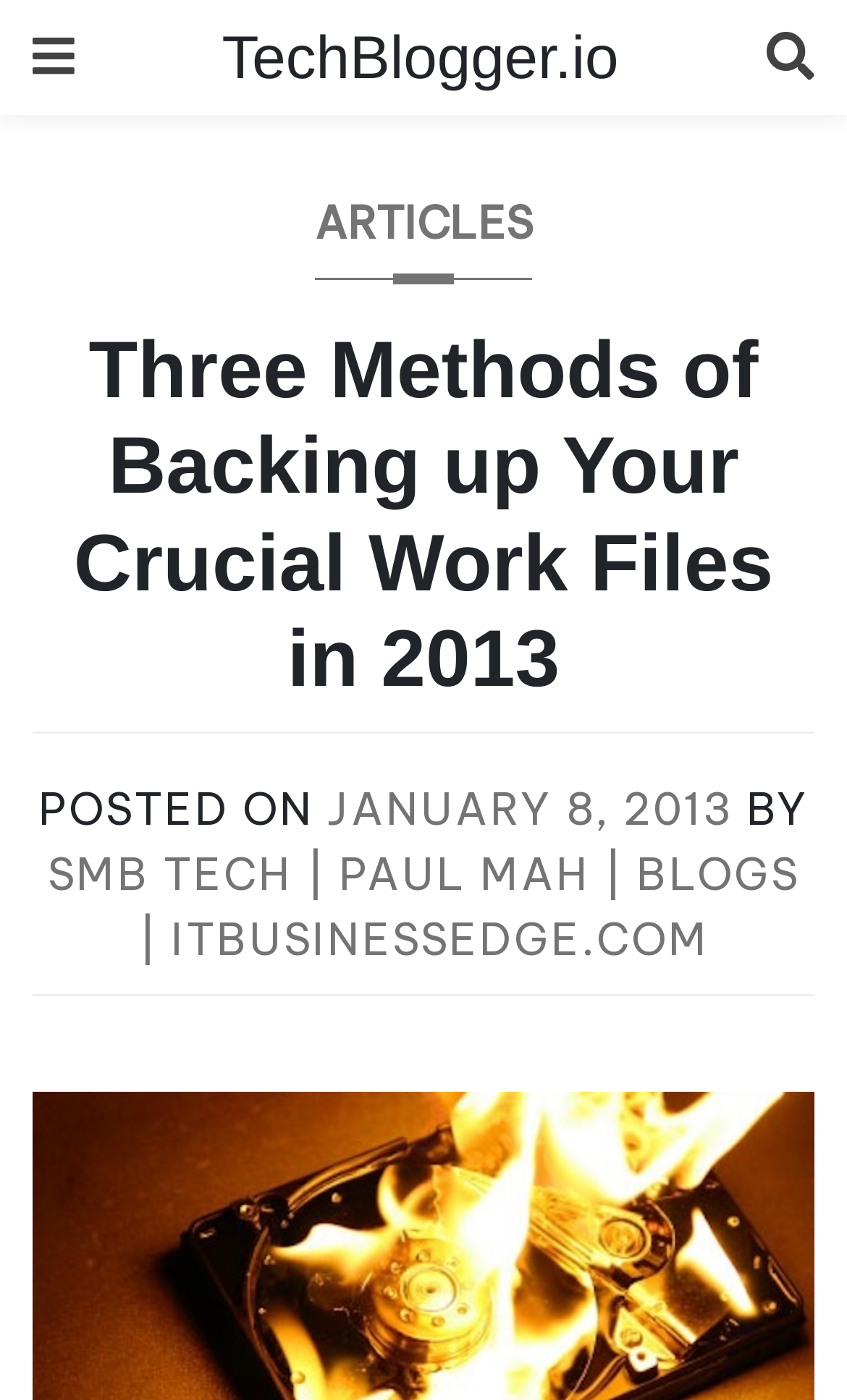Based on the provided description, "parent_node: TechBlogger.io", find the bounding box of the corresponding UI element in the screenshot.

[0.867, 0.0, 1.0, 0.082]